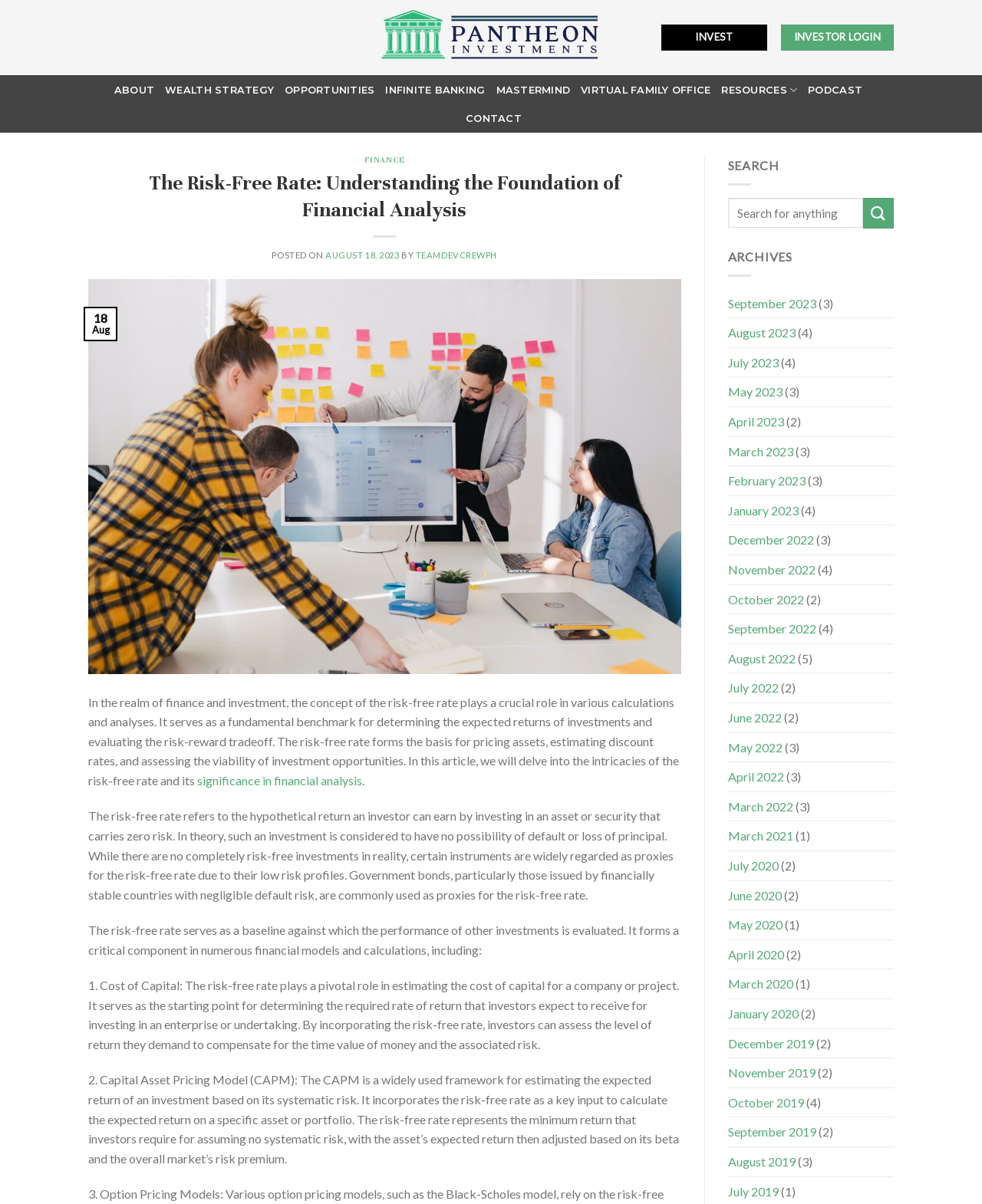Identify the bounding box coordinates of the region I need to click to complete this instruction: "Click on the 'INVESTOR LOGIN' link".

[0.795, 0.02, 0.91, 0.042]